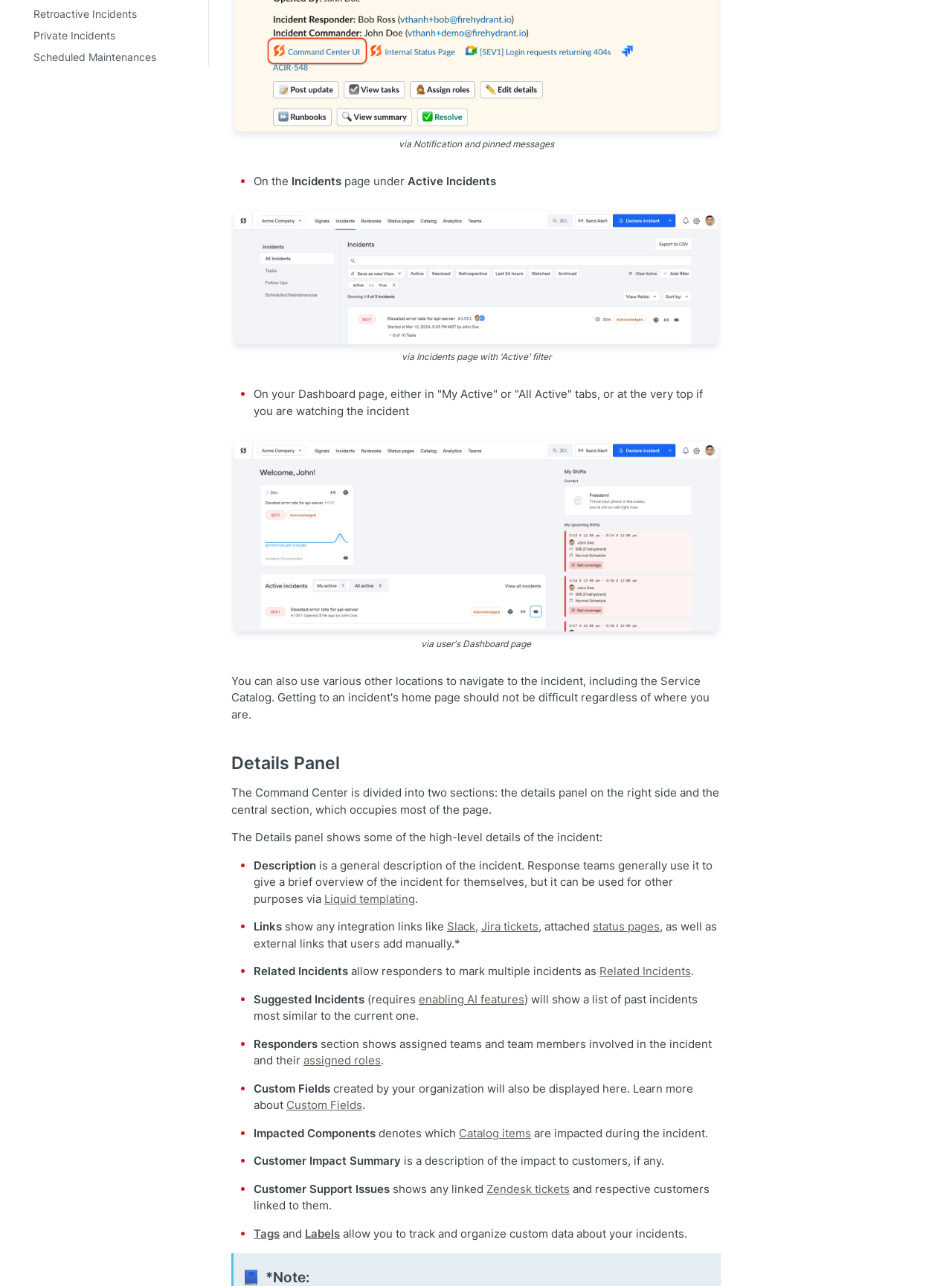Find the bounding box coordinates of the clickable region needed to perform the following instruction: "View Overview under Status Pages". The coordinates should be provided as four float numbers between 0 and 1, i.e., [left, top, right, bottom].

[0.004, 0.363, 0.215, 0.379]